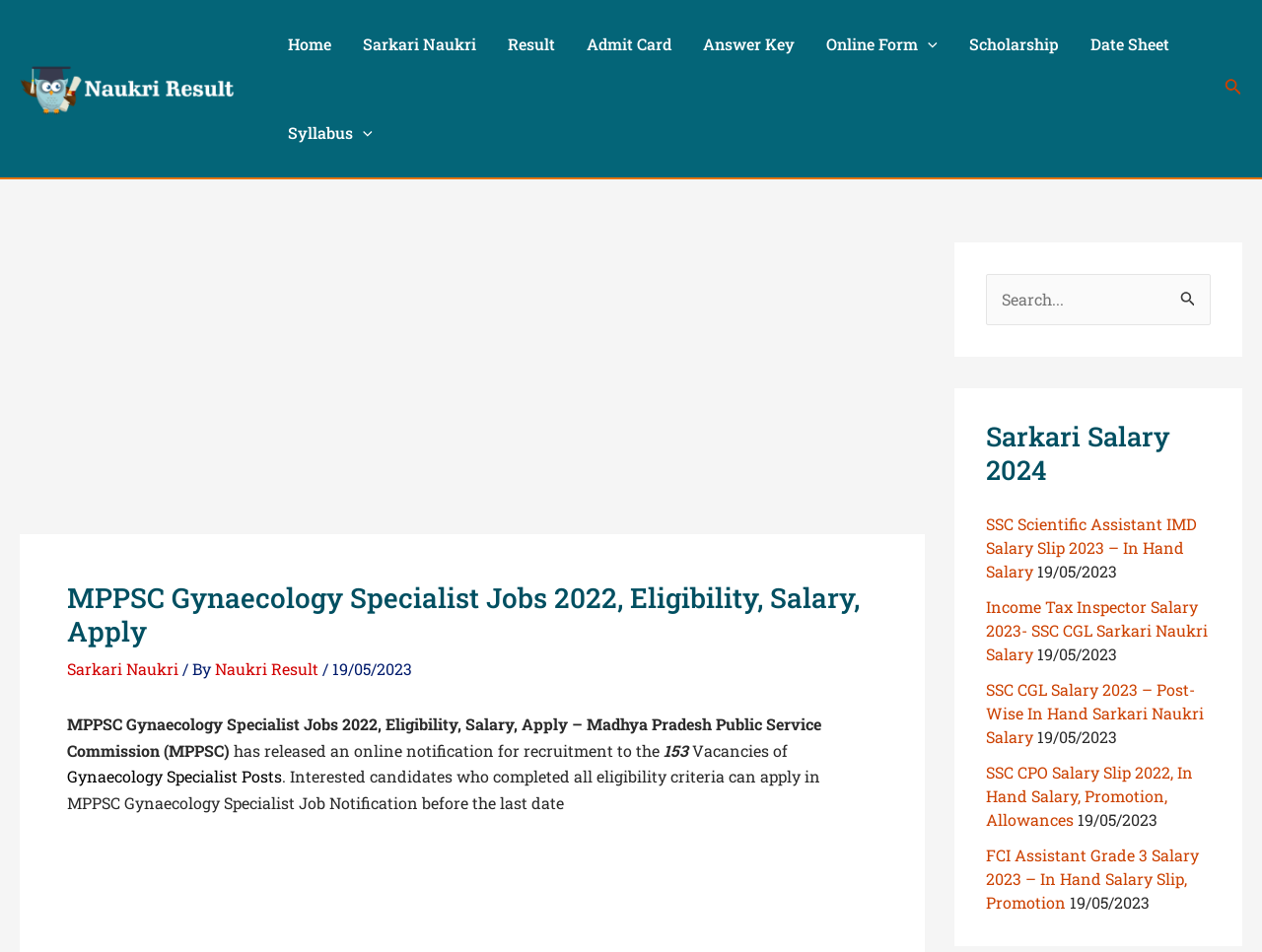Can you pinpoint the bounding box coordinates for the clickable element required for this instruction: "Click on the Home link"? The coordinates should be four float numbers between 0 and 1, i.e., [left, top, right, bottom].

[0.216, 0.0, 0.275, 0.093]